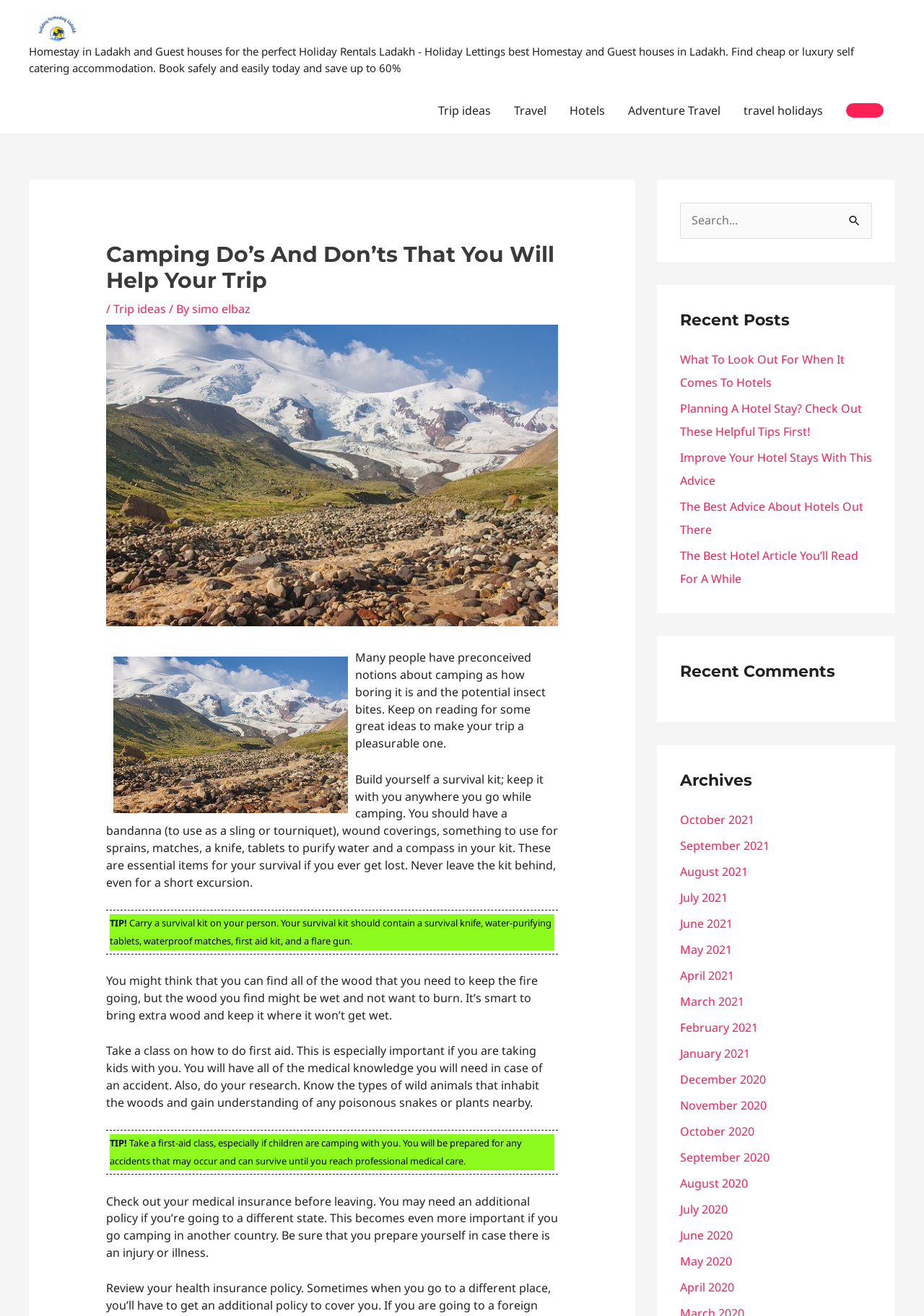Respond to the question below with a single word or phrase:
Why is it important to take a first-aid class?

For accidents